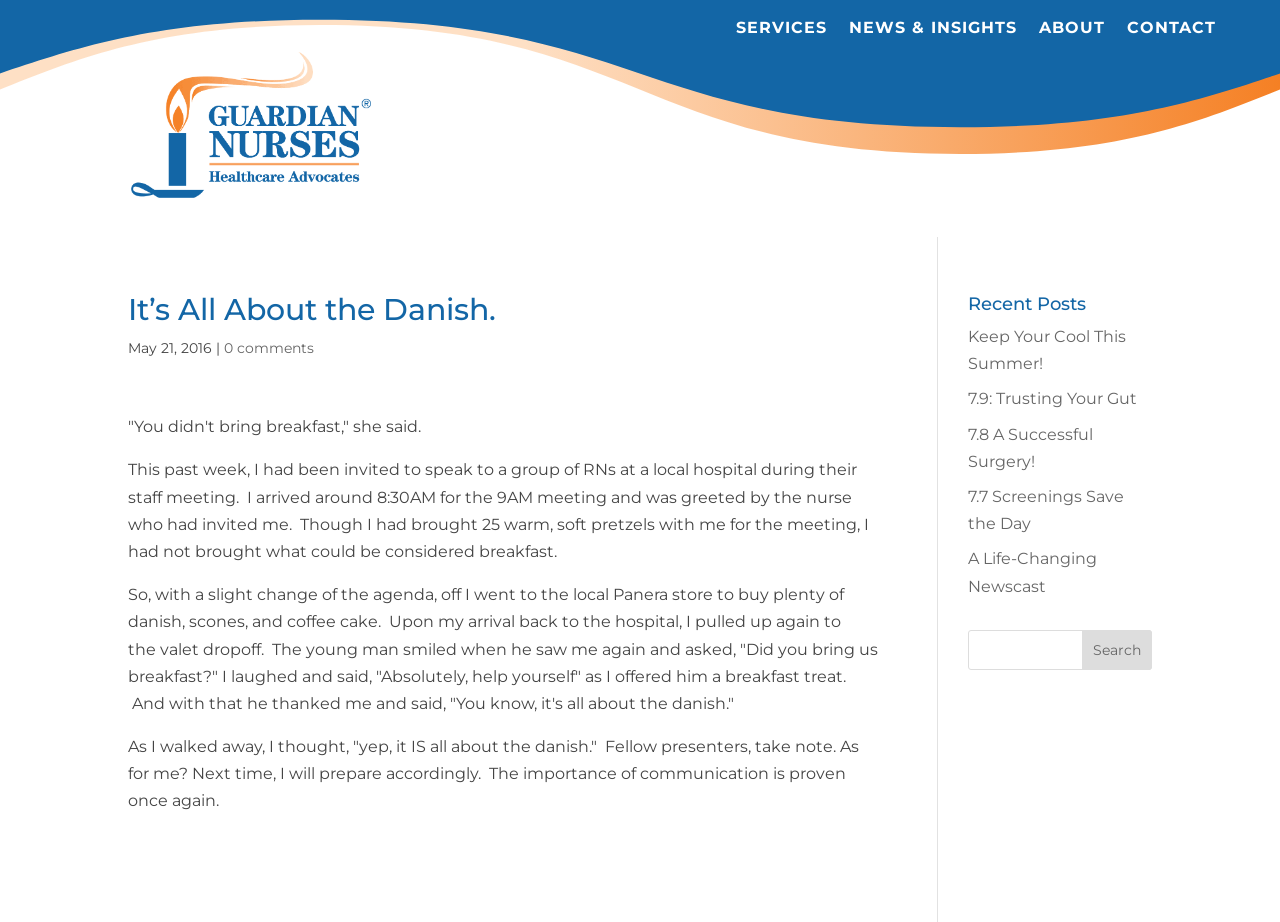Locate the bounding box coordinates of the clickable part needed for the task: "Click on the 'CONTACT' link".

[0.88, 0.019, 0.95, 0.05]